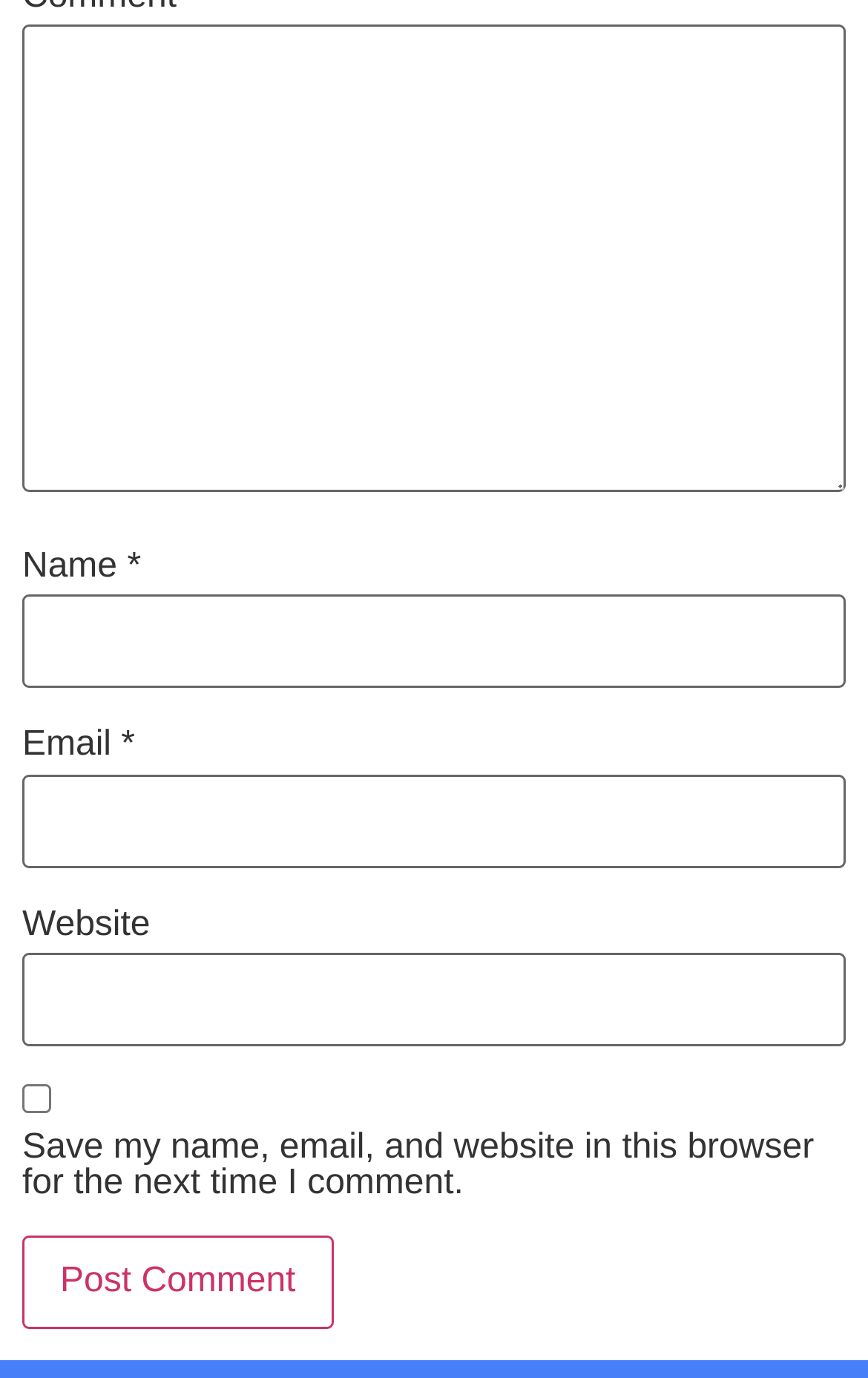What is the button at the bottom of the form for?
Look at the image and respond with a single word or a short phrase.

Post Comment